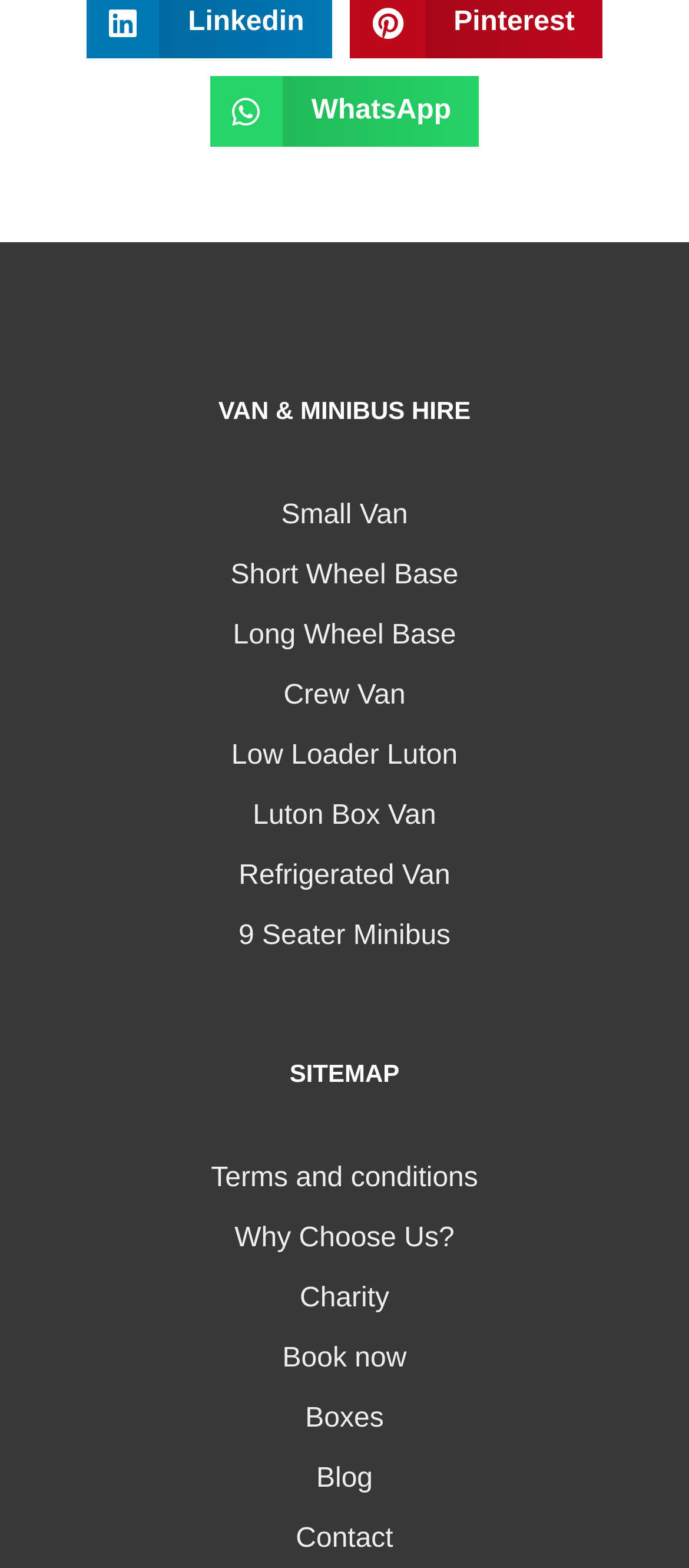What is the last link in the sitemap?
Using the image as a reference, deliver a detailed and thorough answer to the question.

By looking at the links under the 'SITEMAP' heading, I see that the last link is 'Contact', which is located at the bottom of the list.